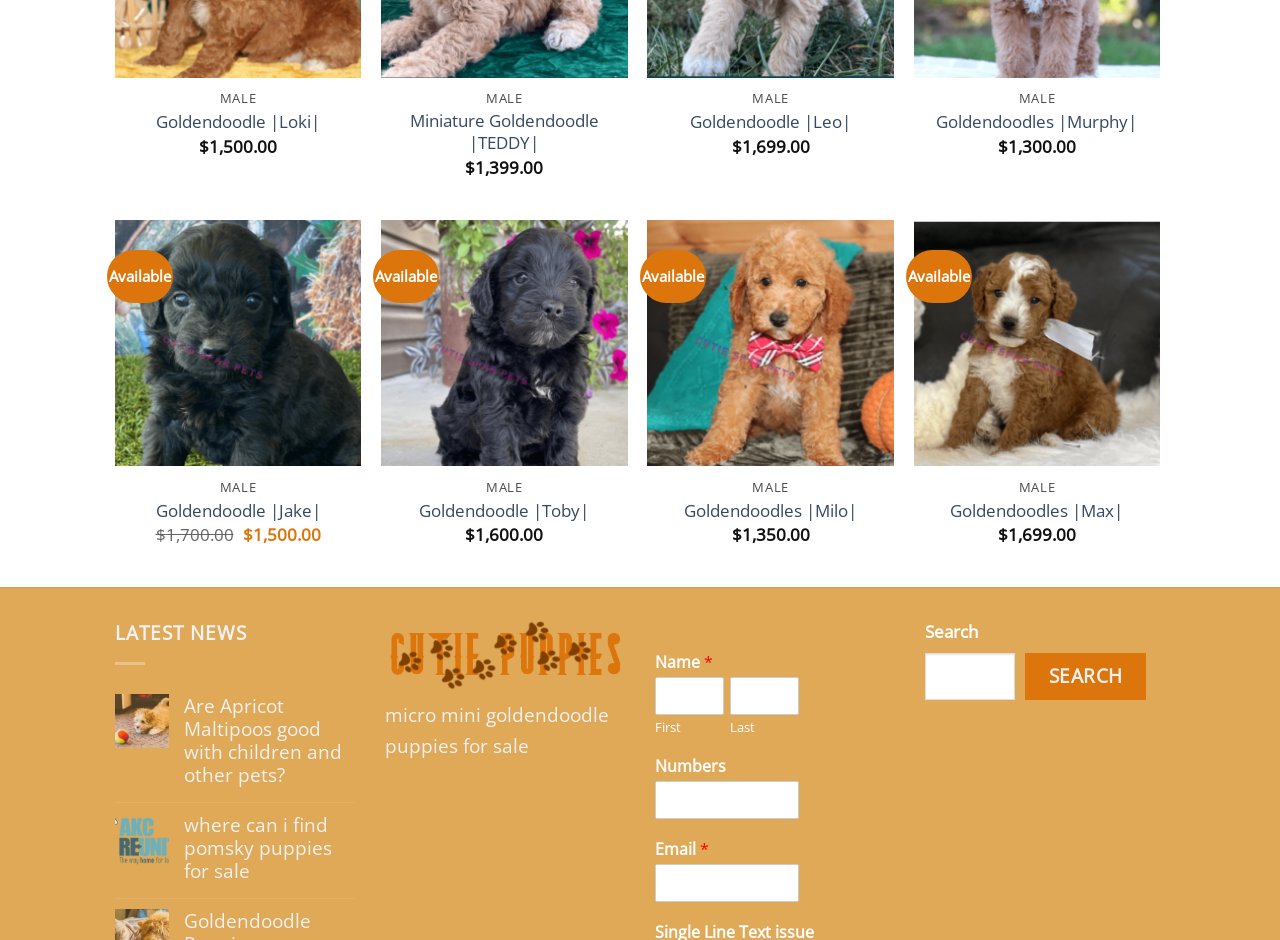Identify the coordinates of the bounding box for the element that must be clicked to accomplish the instruction: "Quick view Goldendoodle |Loki|".

[0.122, 0.118, 0.25, 0.142]